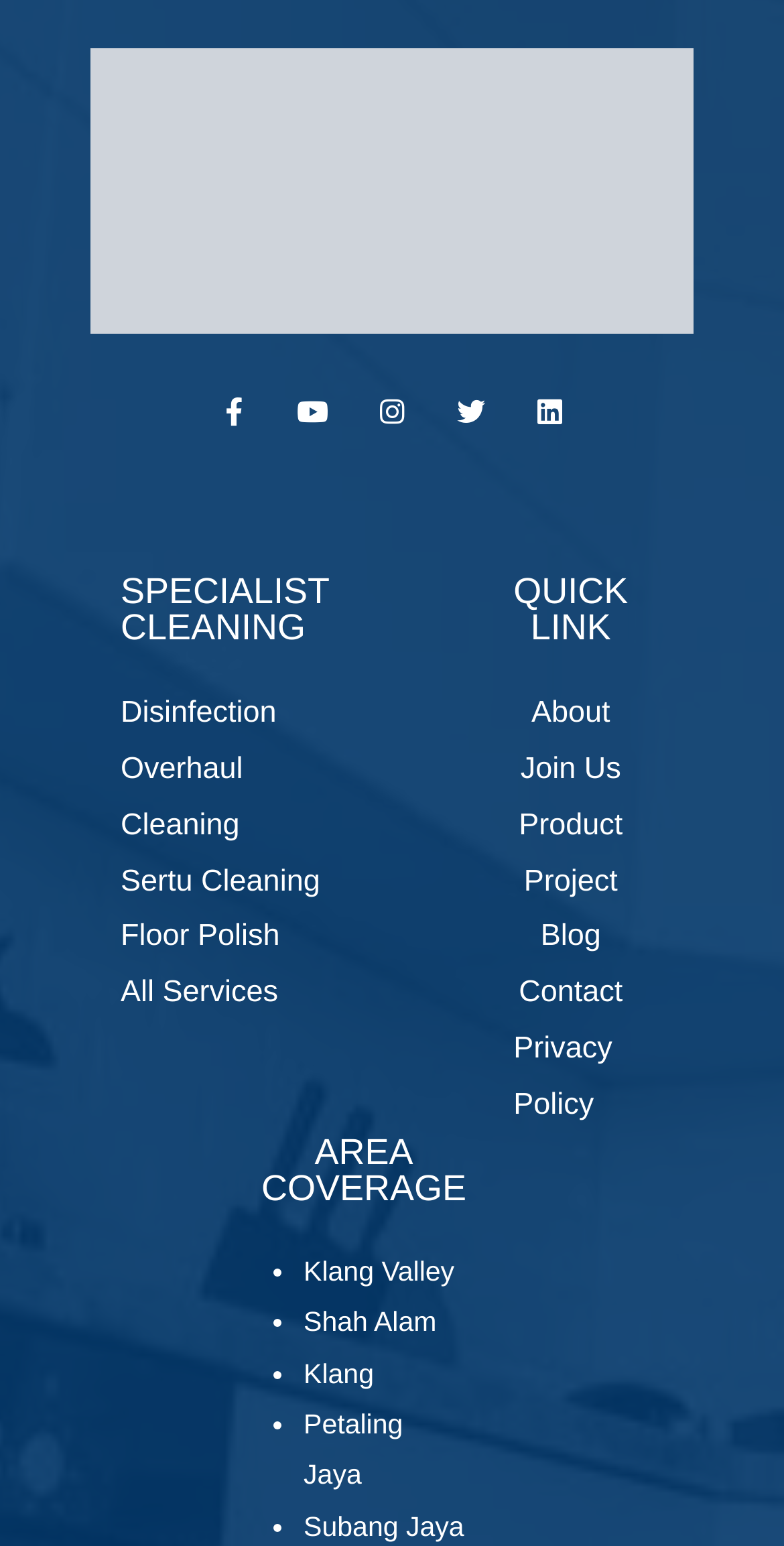Pinpoint the bounding box coordinates of the element you need to click to execute the following instruction: "Check coverage area in Klang Valley". The bounding box should be represented by four float numbers between 0 and 1, in the format [left, top, right, bottom].

[0.387, 0.812, 0.58, 0.832]